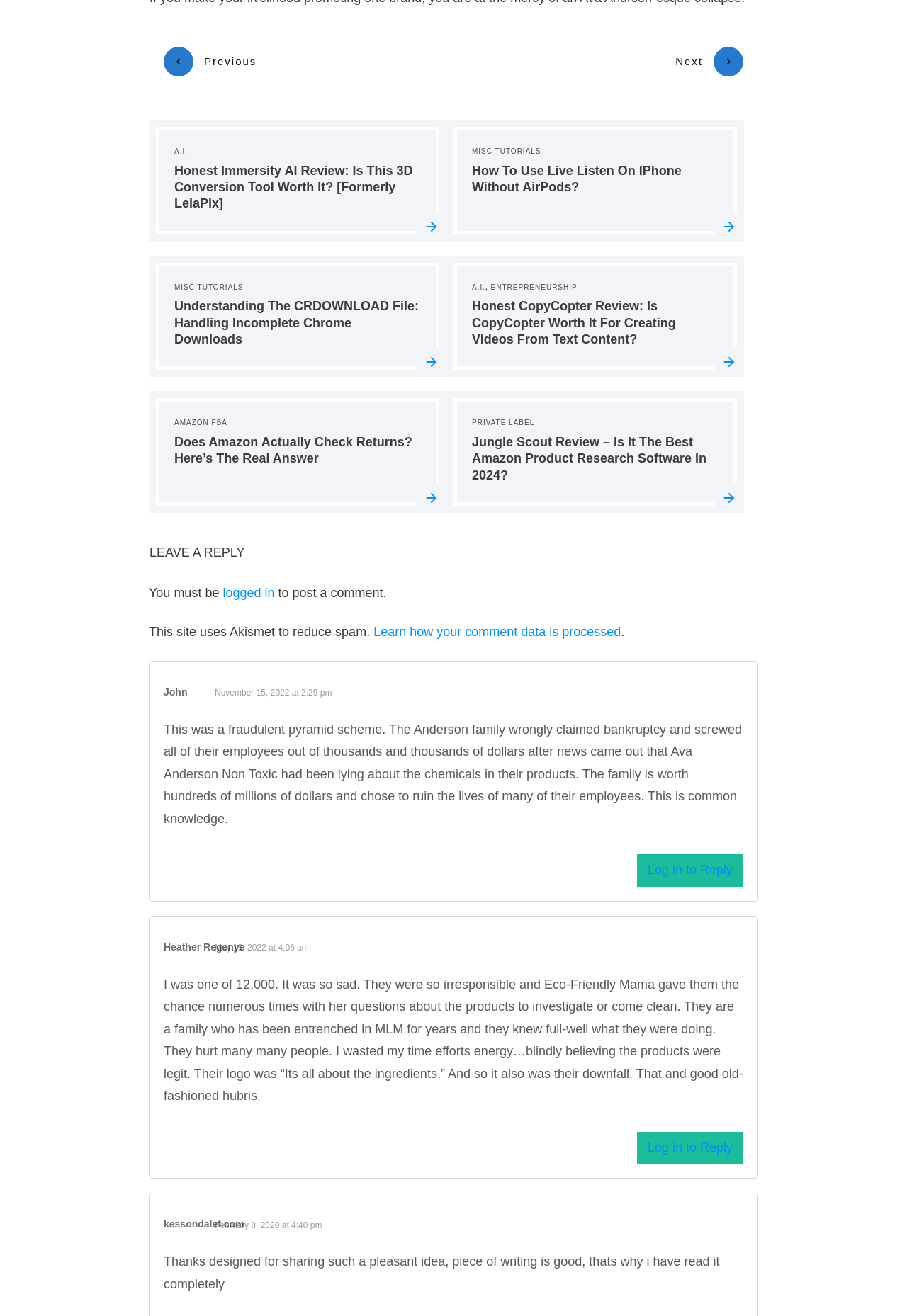Identify the bounding box of the UI element described as follows: "Misc Tutorials". Provide the coordinates as four float numbers in the range of 0 to 1 [left, top, right, bottom].

[0.52, 0.112, 0.597, 0.118]